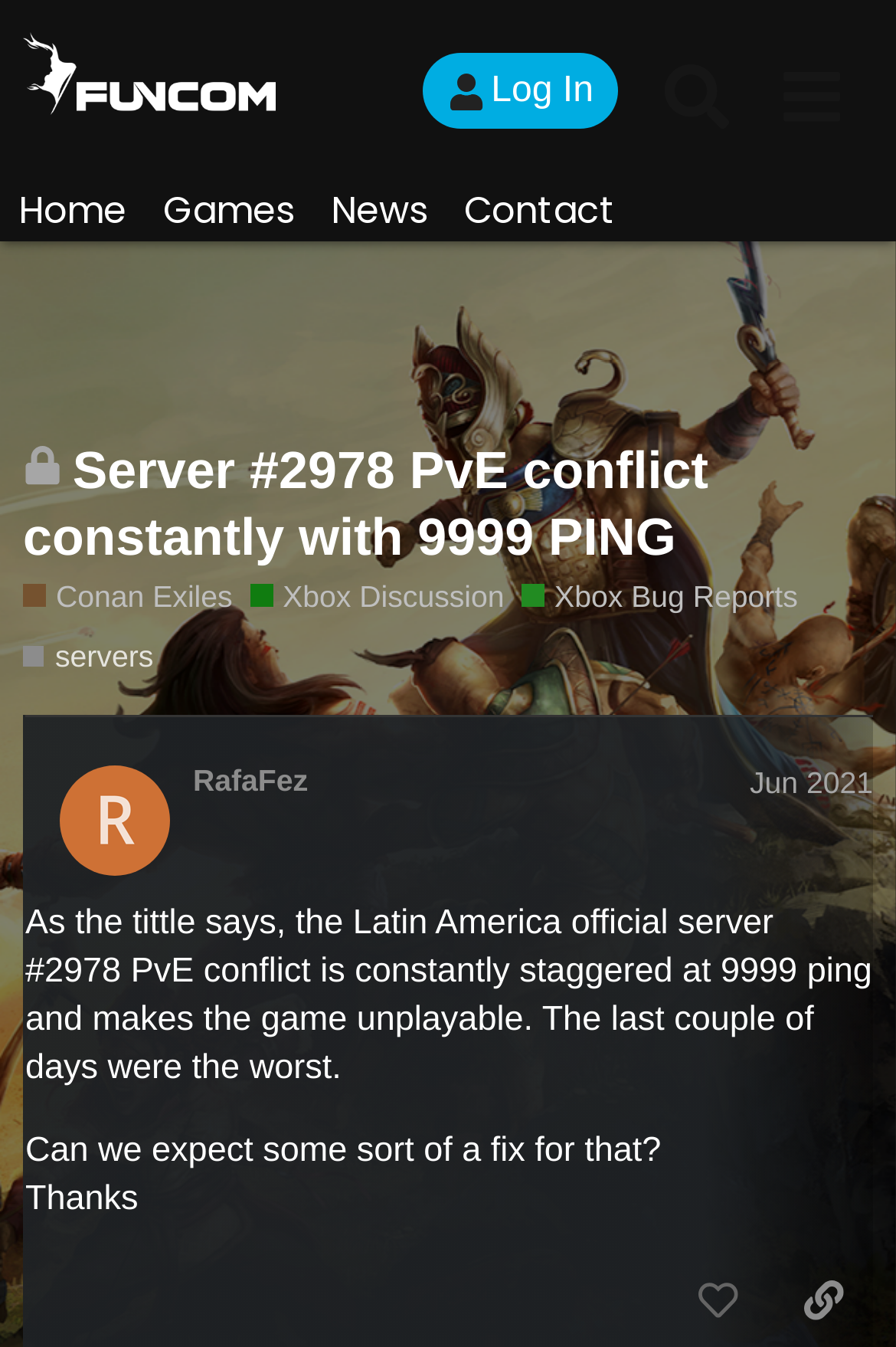Please find the bounding box for the UI component described as follows: "Search".

None